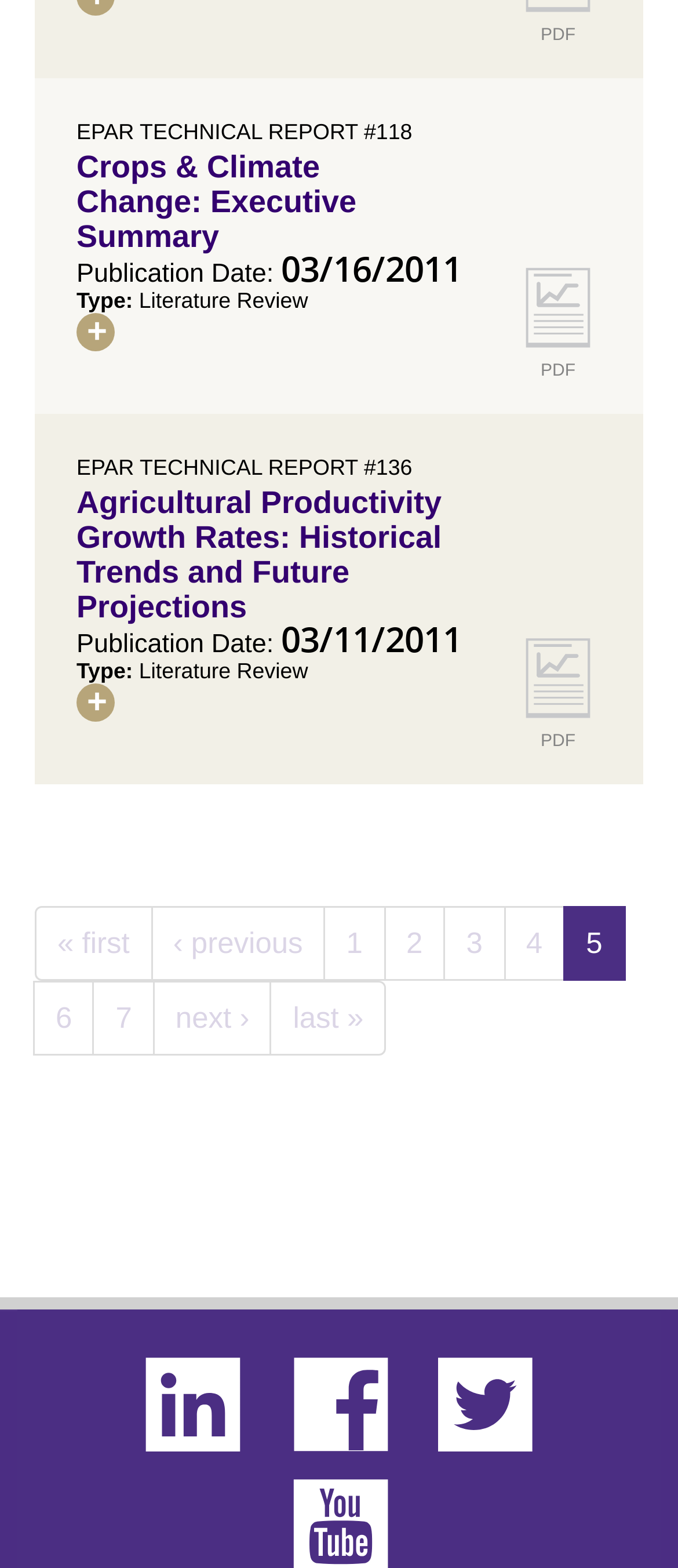Please specify the bounding box coordinates for the clickable region that will help you carry out the instruction: "Reply to the topic".

None